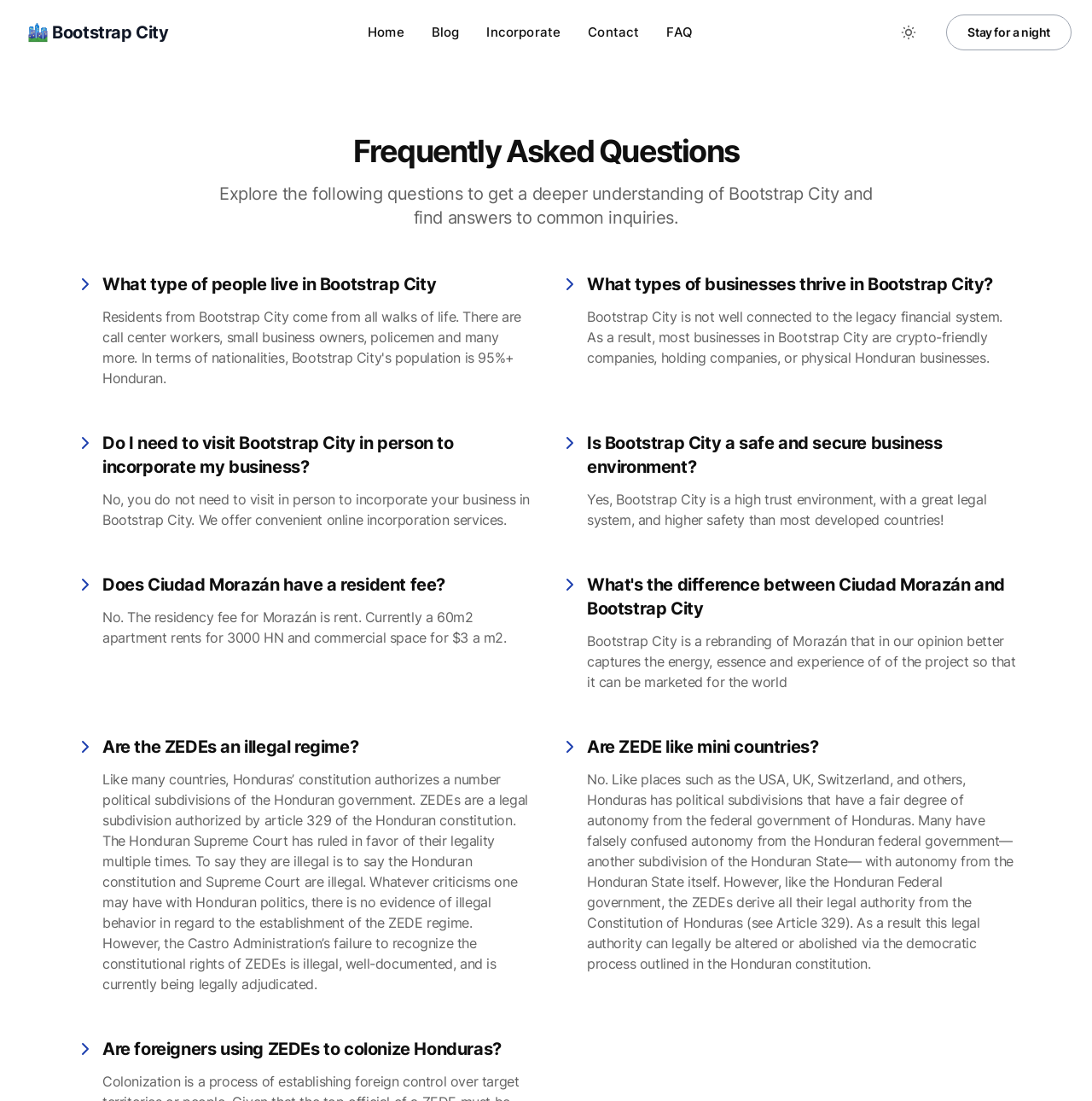For the element described, predict the bounding box coordinates as (top-left x, top-left y, bottom-right x, bottom-right y). All values should be between 0 and 1. Element description: FAQ

[0.598, 0.009, 0.647, 0.05]